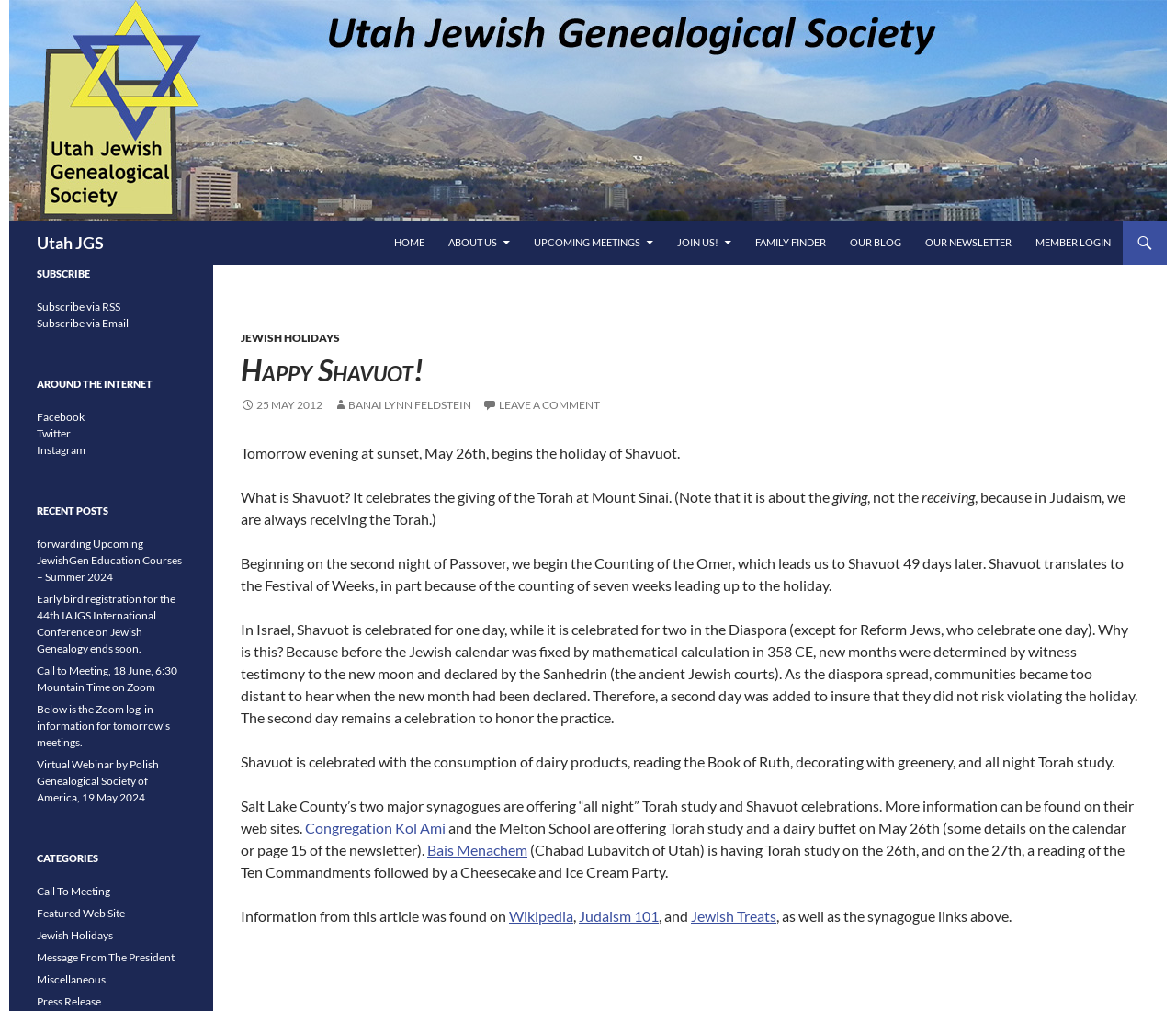Extract the bounding box coordinates of the UI element described by: "Subscribe via Email". The coordinates should include four float numbers ranging from 0 to 1, e.g., [left, top, right, bottom].

[0.031, 0.313, 0.109, 0.326]